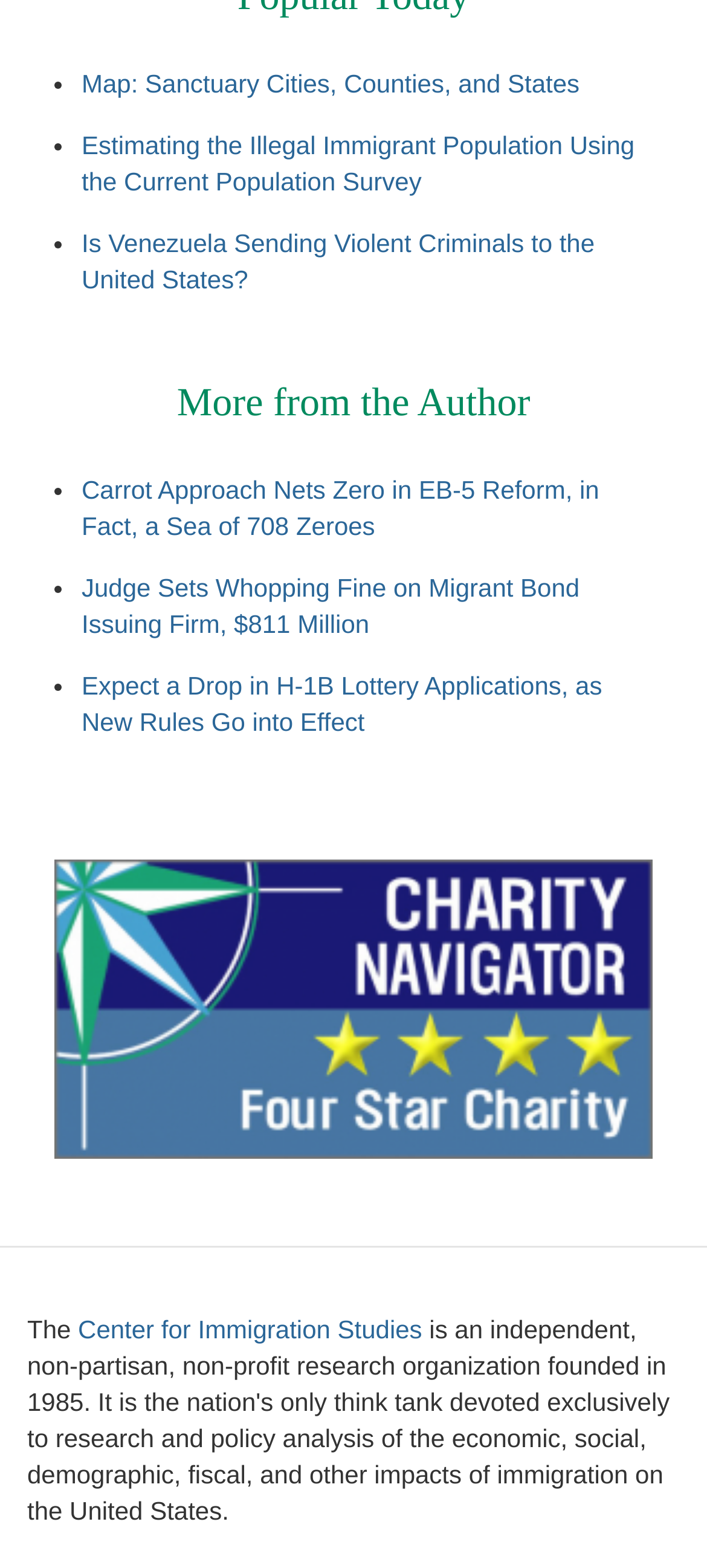Locate the bounding box coordinates of the clickable element to fulfill the following instruction: "Read the article about Estimating the Illegal Immigrant Population Using the Current Population Survey". Provide the coordinates as four float numbers between 0 and 1 in the format [left, top, right, bottom].

[0.115, 0.083, 0.898, 0.125]